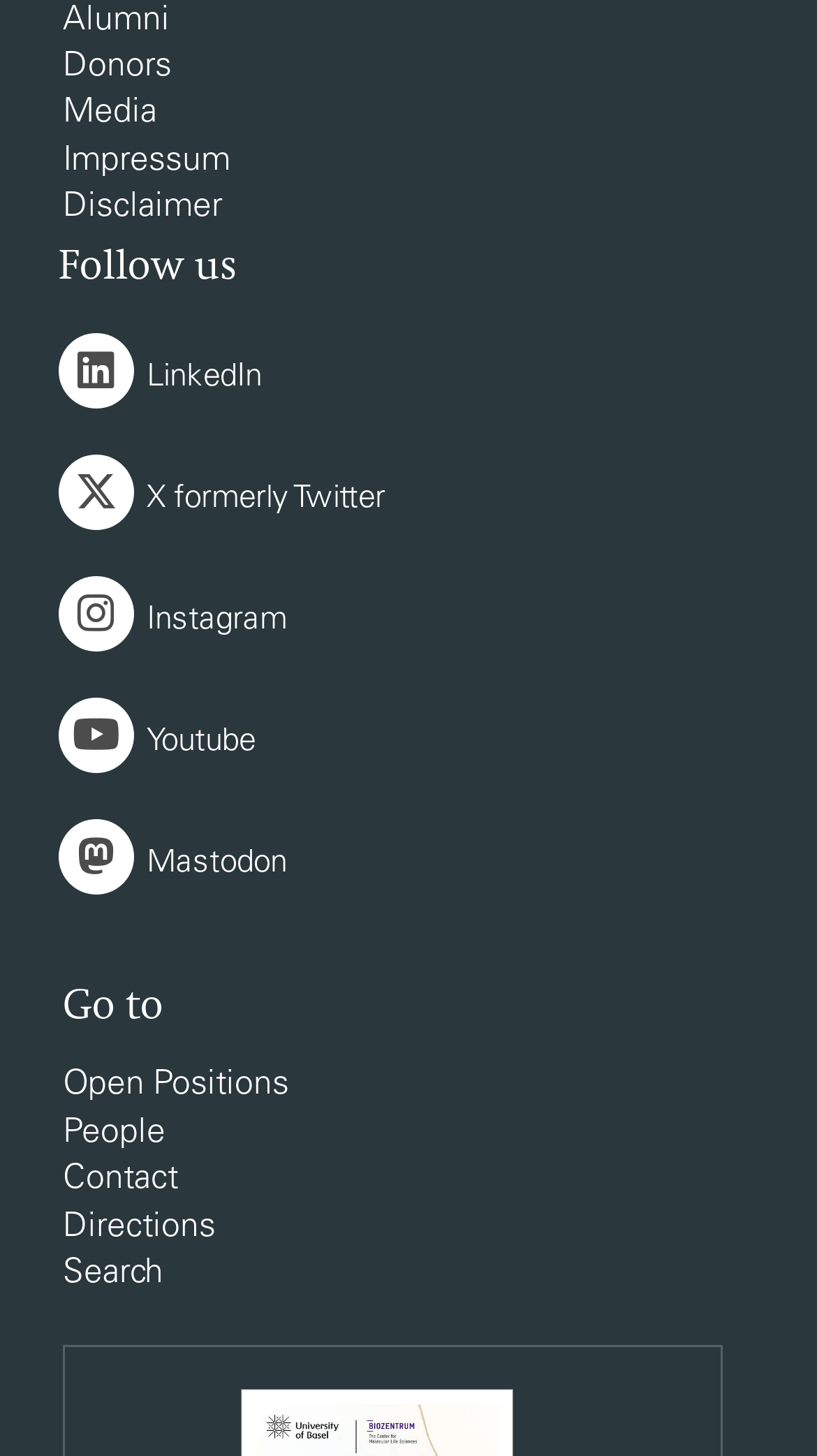Provide the bounding box coordinates of the UI element that matches the description: "X formerly Twitter".

[0.072, 0.305, 0.885, 0.371]